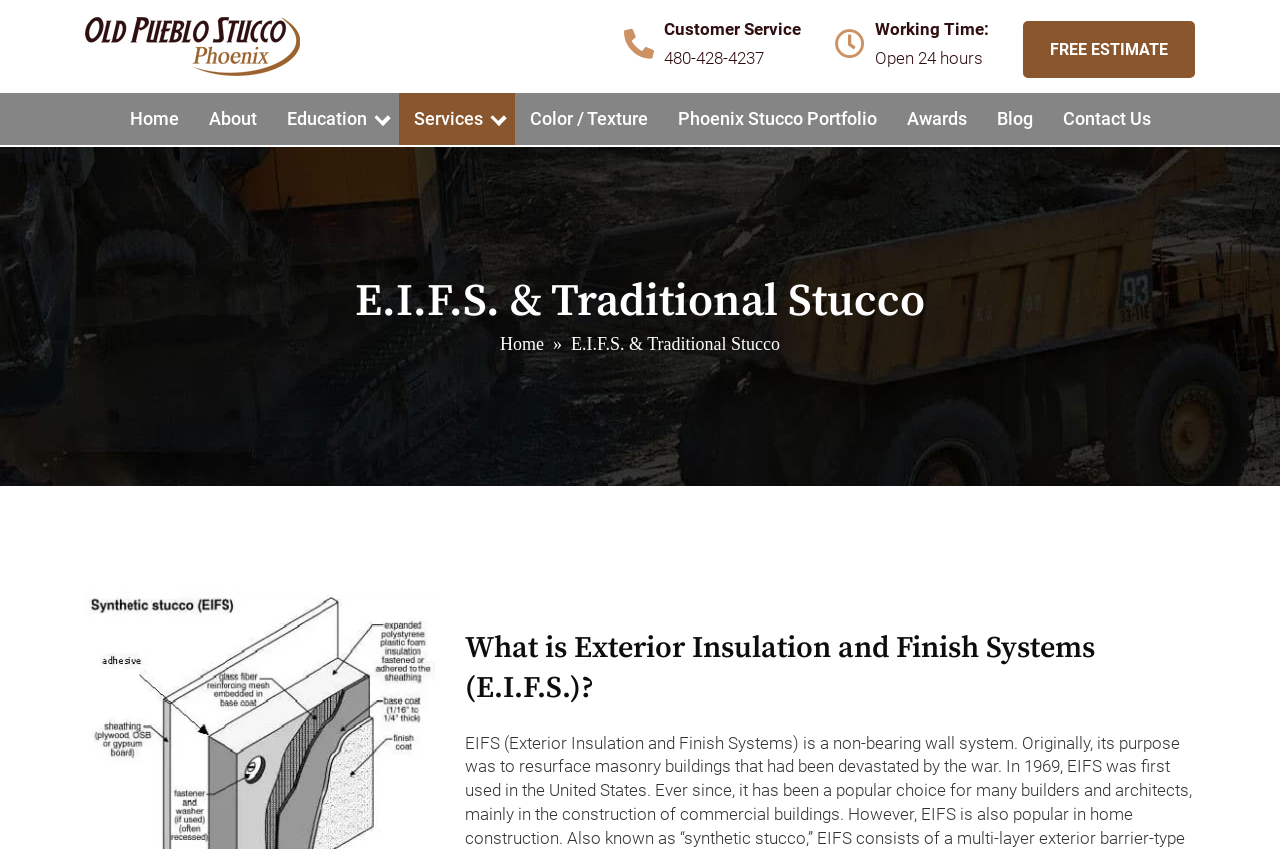Could you indicate the bounding box coordinates of the region to click in order to complete this instruction: "Learn about EIFS & Traditional Stucco".

[0.012, 0.323, 0.988, 0.388]